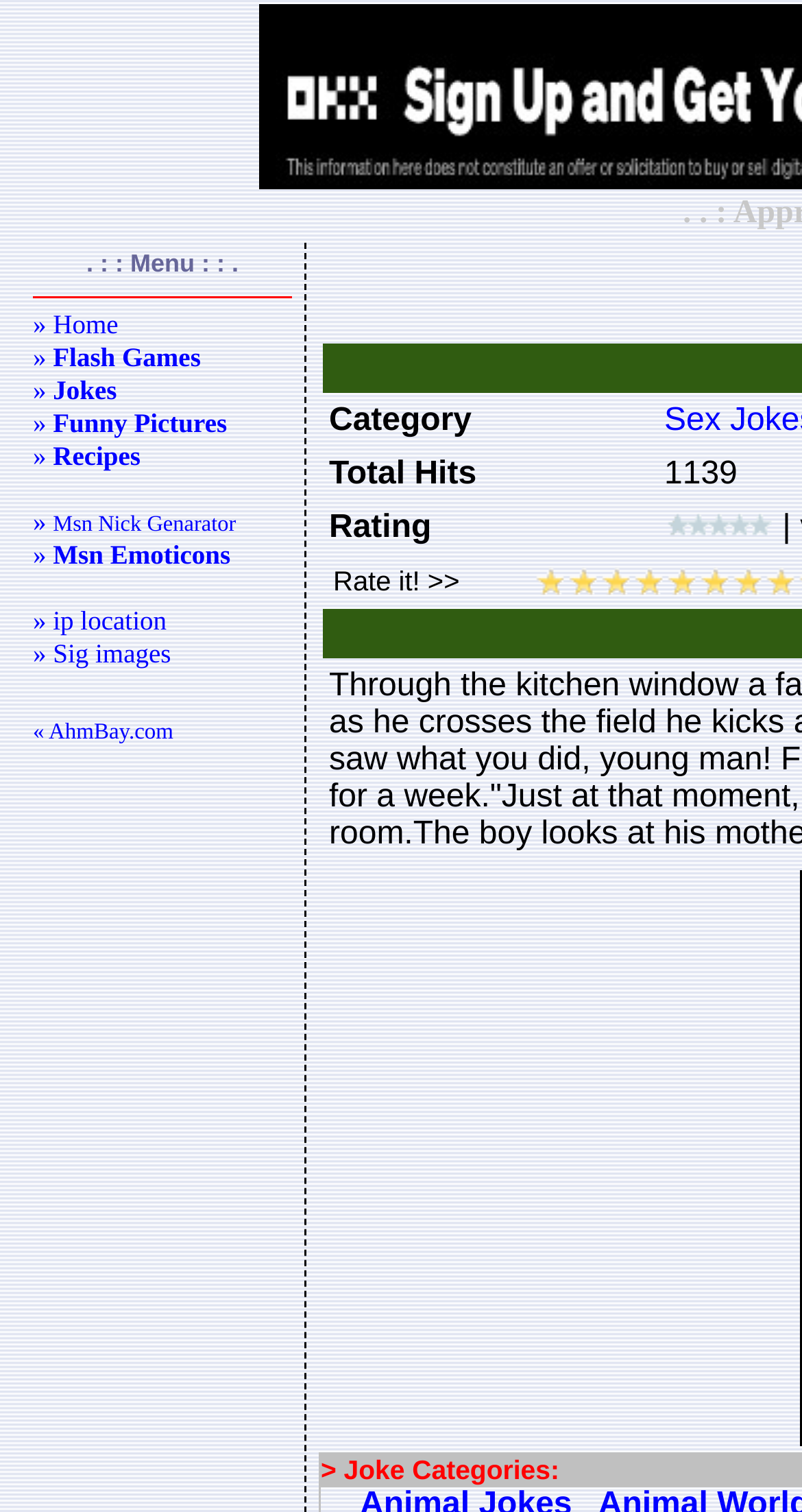Given the description of a UI element: "» Msn Nick Genarator", identify the bounding box coordinates of the matching element in the webpage screenshot.

[0.041, 0.335, 0.294, 0.355]